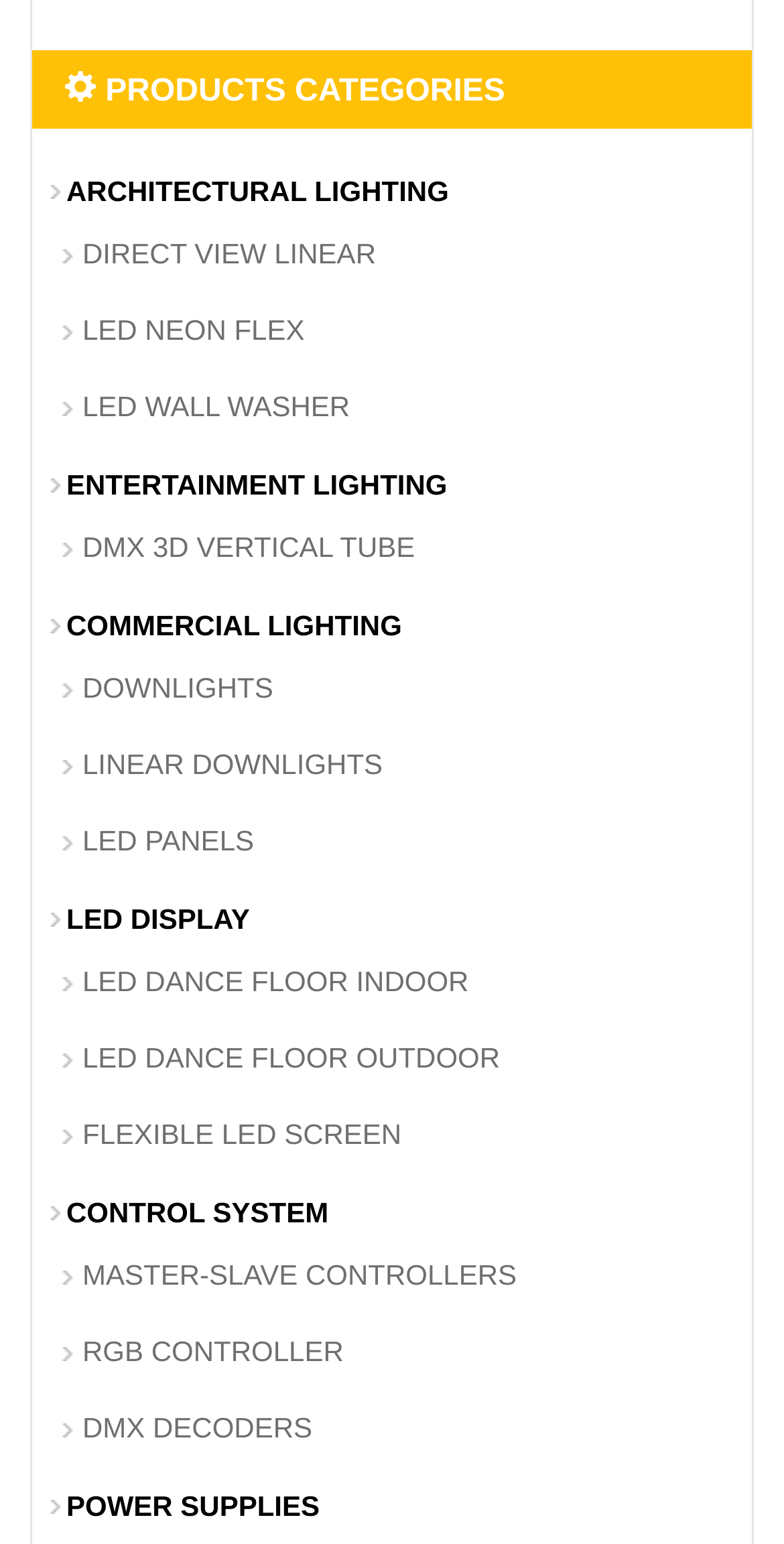Identify the bounding box coordinates of the clickable region required to complete the instruction: "Read the privacy policy". The coordinates should be given as four float numbers within the range of 0 and 1, i.e., [left, top, right, bottom].

None